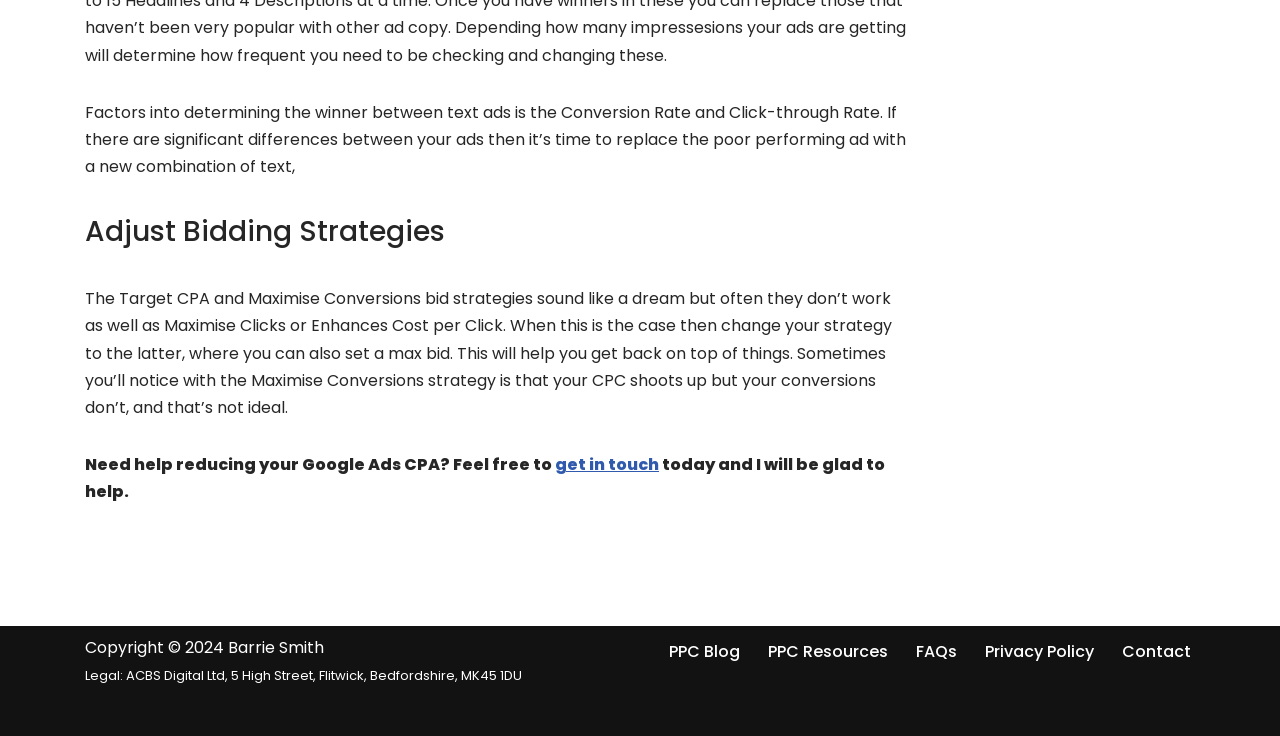Extract the bounding box coordinates for the UI element described by the text: "get in touch". The coordinates should be in the form of [left, top, right, bottom] with values between 0 and 1.

[0.434, 0.616, 0.515, 0.647]